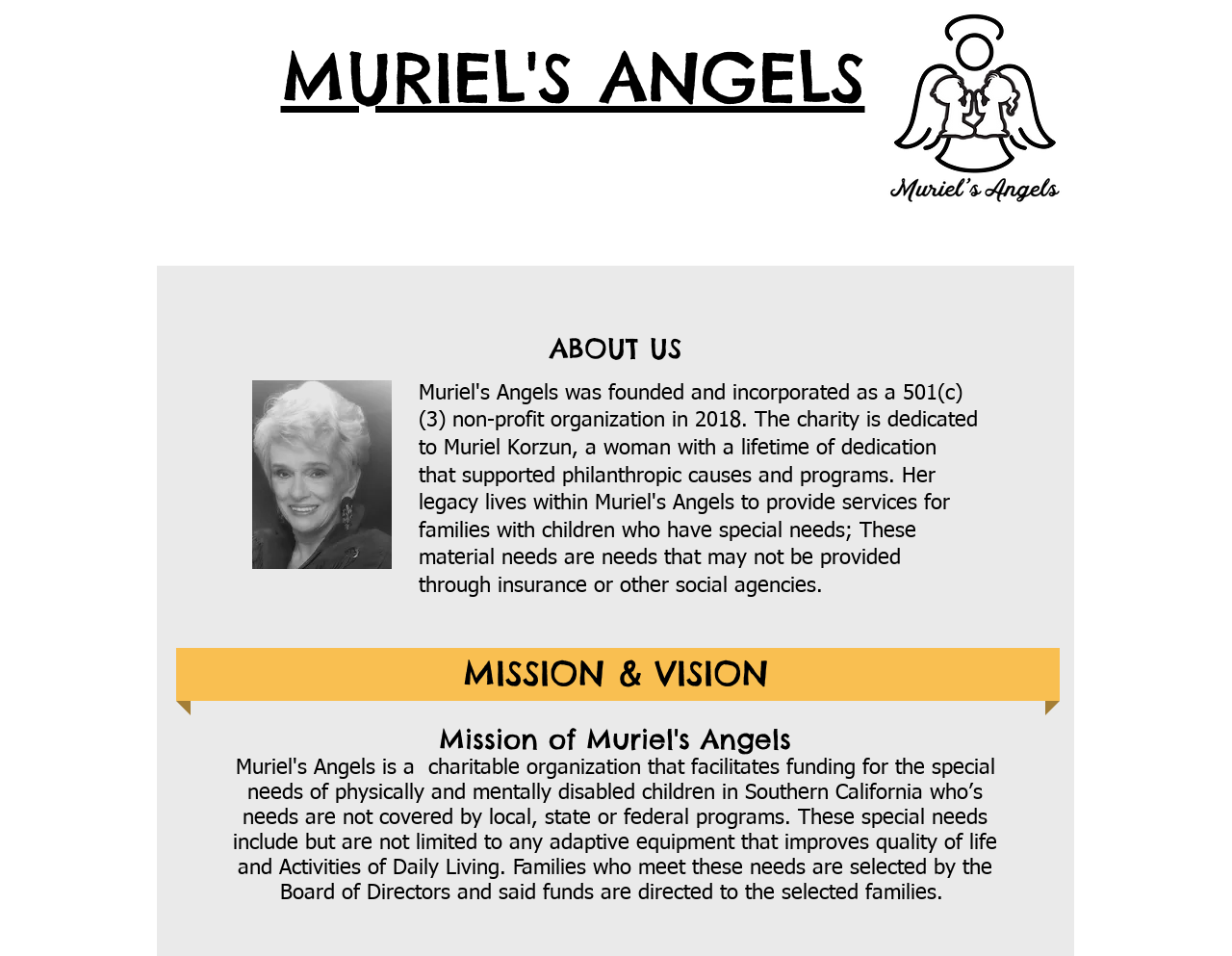What is the name of the organization?
Using the image, provide a detailed and thorough answer to the question.

The name of the organization can be found in the heading element at the top of the page, which reads 'MURIEL'S ANGELS'. This is also confirmed by the link element with the same text.